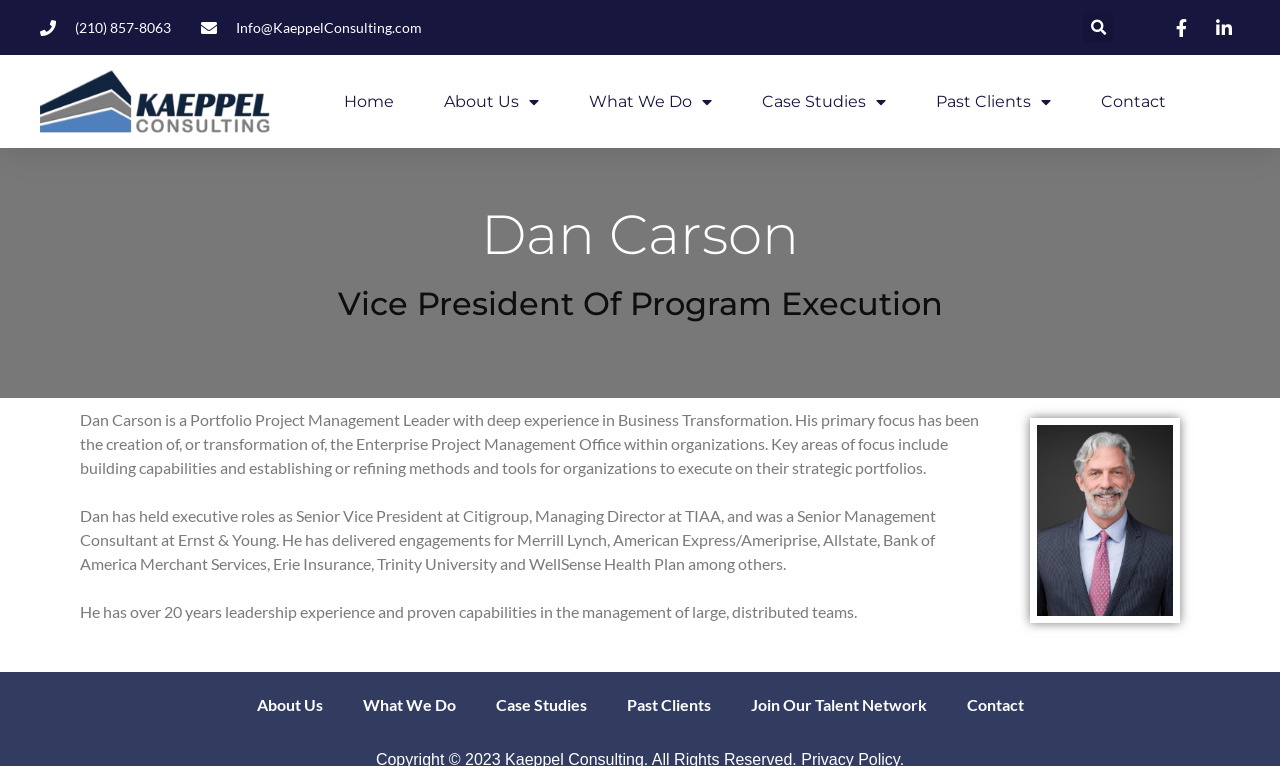Pinpoint the bounding box coordinates of the clickable element needed to complete the instruction: "Search for something". The coordinates should be provided as four float numbers between 0 and 1: [left, top, right, bottom].

[0.762, 0.016, 0.87, 0.056]